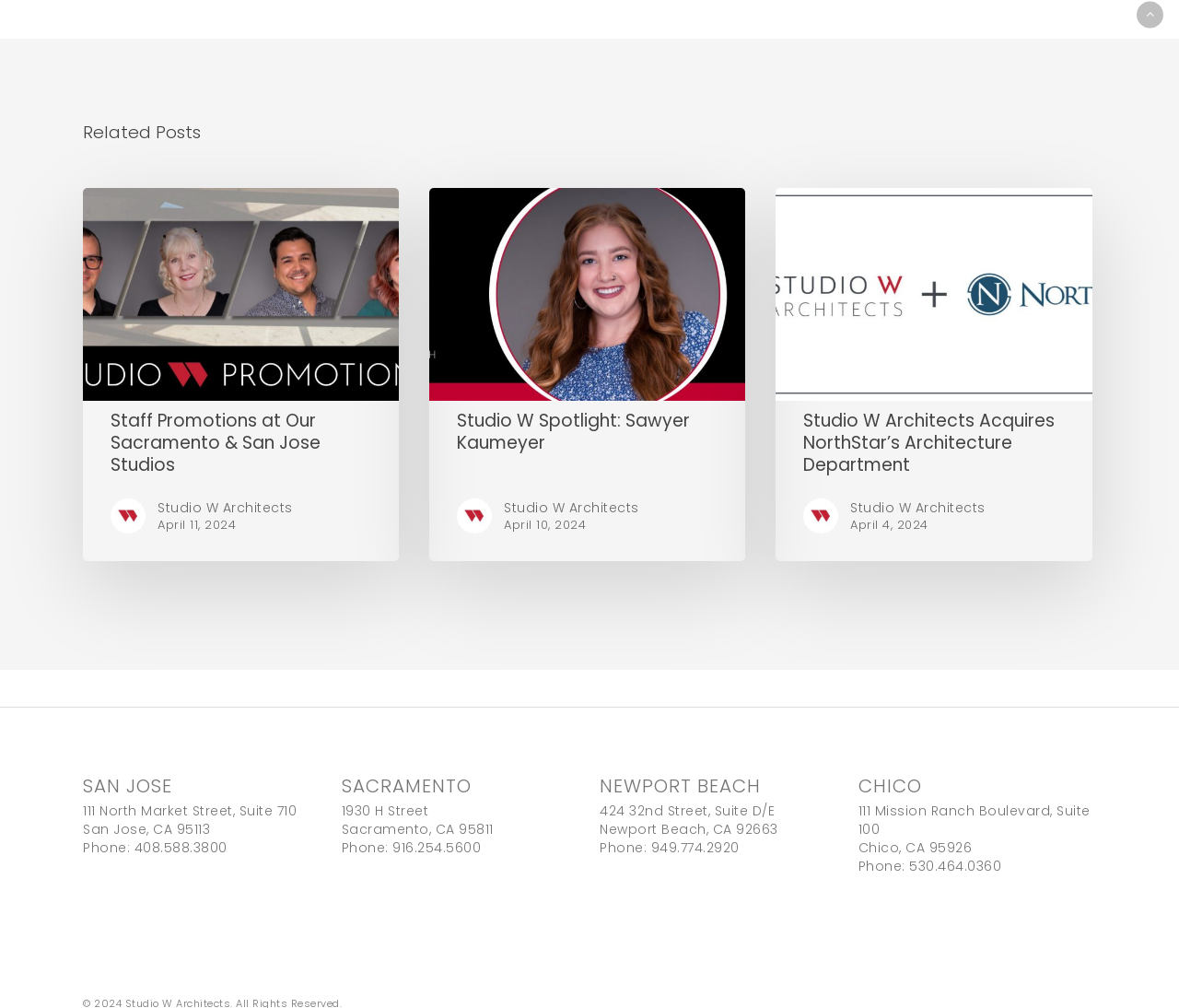Could you find the bounding box coordinates of the clickable area to complete this instruction: "Read about 'Studio W Architects Acquires NorthStar’s Architecture Department'"?

[0.658, 0.187, 0.926, 0.397]